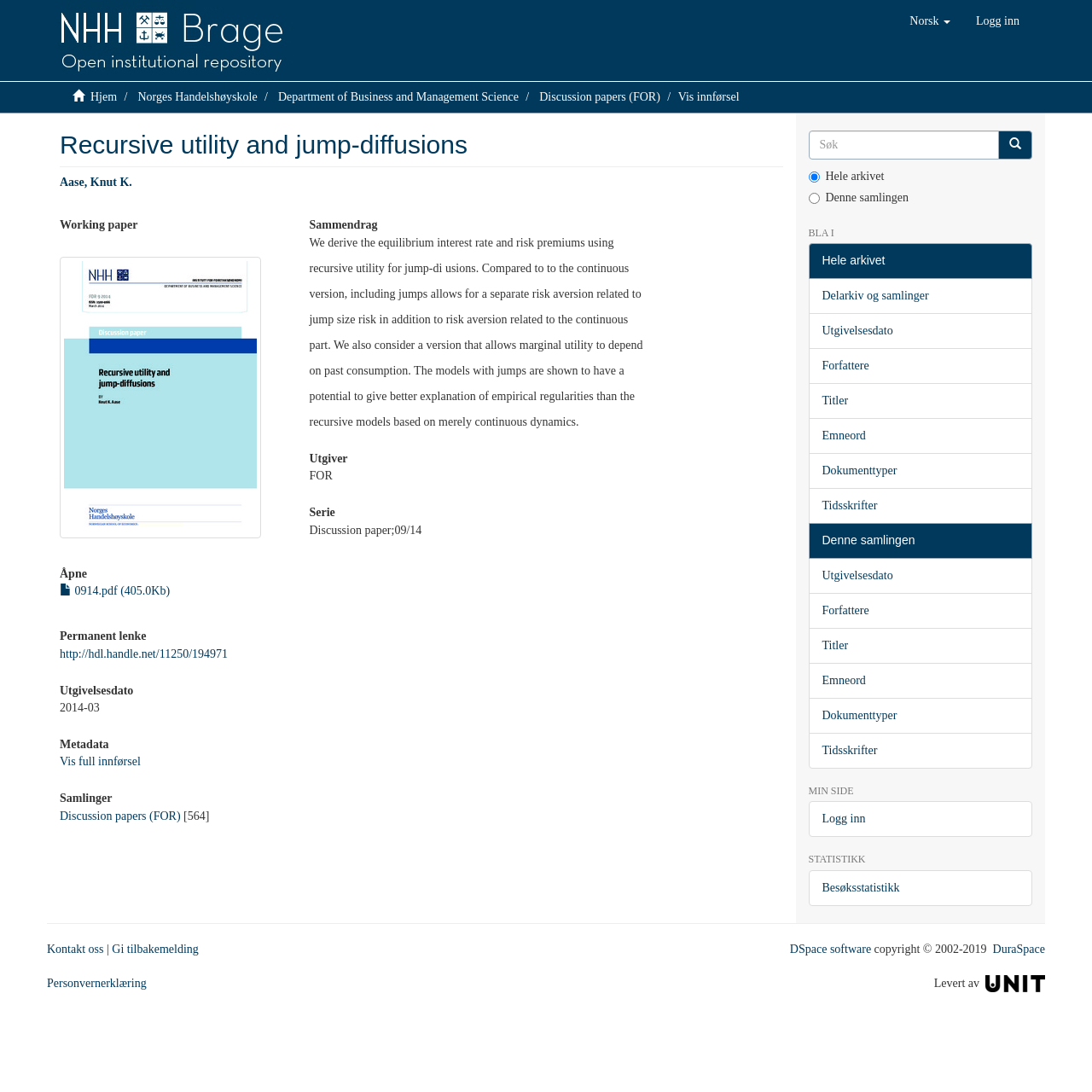Based on the image, provide a detailed response to the question:
What is the file size of the PDF?

I found the file size by looking at the link '0914.pdf (405.0Kb)' which is located below the heading 'Åpne'.